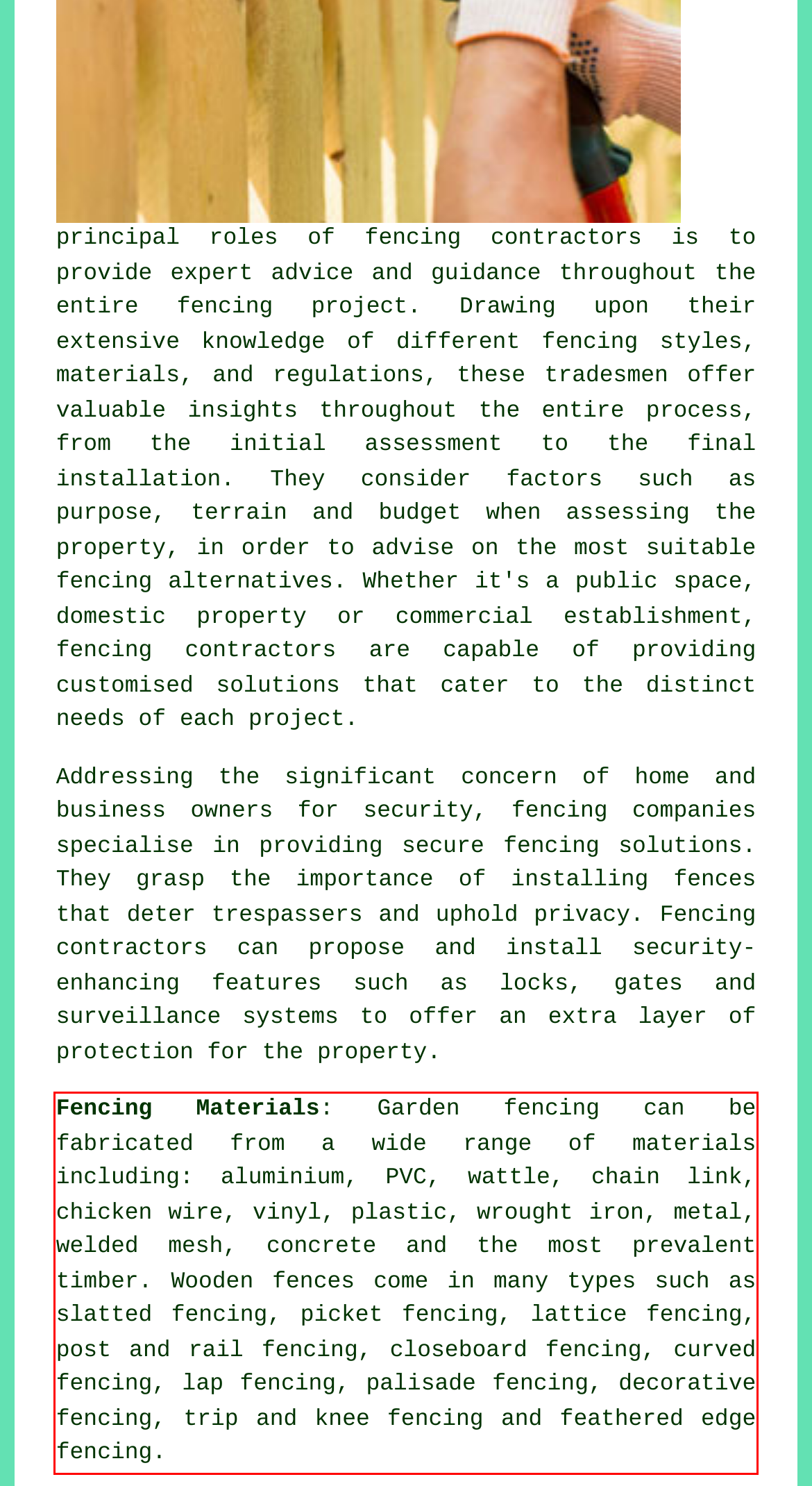Examine the screenshot of the webpage, locate the red bounding box, and generate the text contained within it.

Fencing Materials: Garden fencing can be fabricated from a wide range of materials including: aluminium, PVC, wattle, chain link, chicken wire, vinyl, plastic, wrought iron, metal, welded mesh, concrete and the most prevalent timber. Wooden fences come in many types such as slatted fencing, picket fencing, lattice fencing, post and rail fencing, closeboard fencing, curved fencing, lap fencing, palisade fencing, decorative fencing, trip and knee fencing and feathered edge fencing.